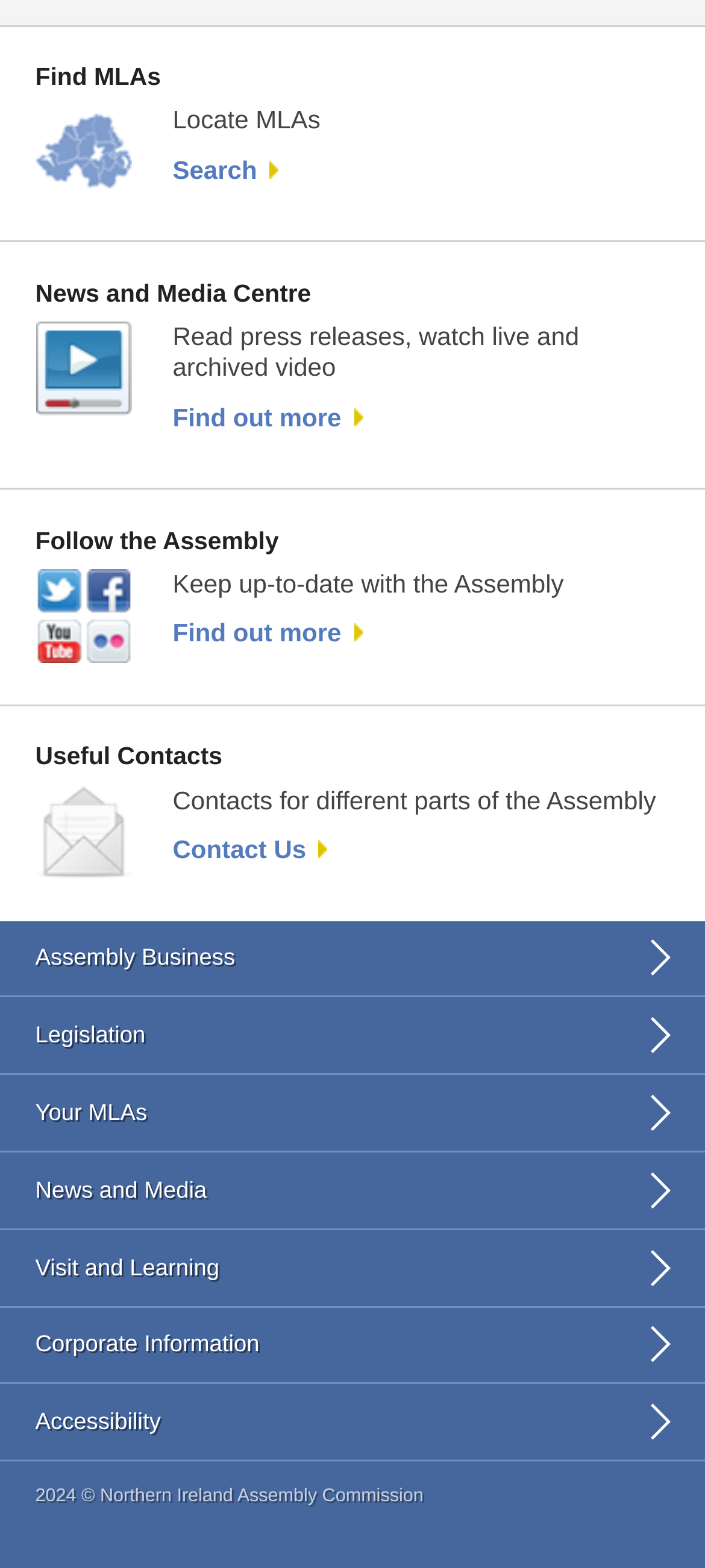What are the main categories of the Assembly's website?
Using the information presented in the image, please offer a detailed response to the question.

The webpage has a series of headings and links near the bottom, which appear to be the main categories of the Assembly's website. These categories include 'Assembly Business', 'Legislation', 'Your MLAs', 'News and Media', 'Visit and Learning', 'Corporate Information', and 'Accessibility'.